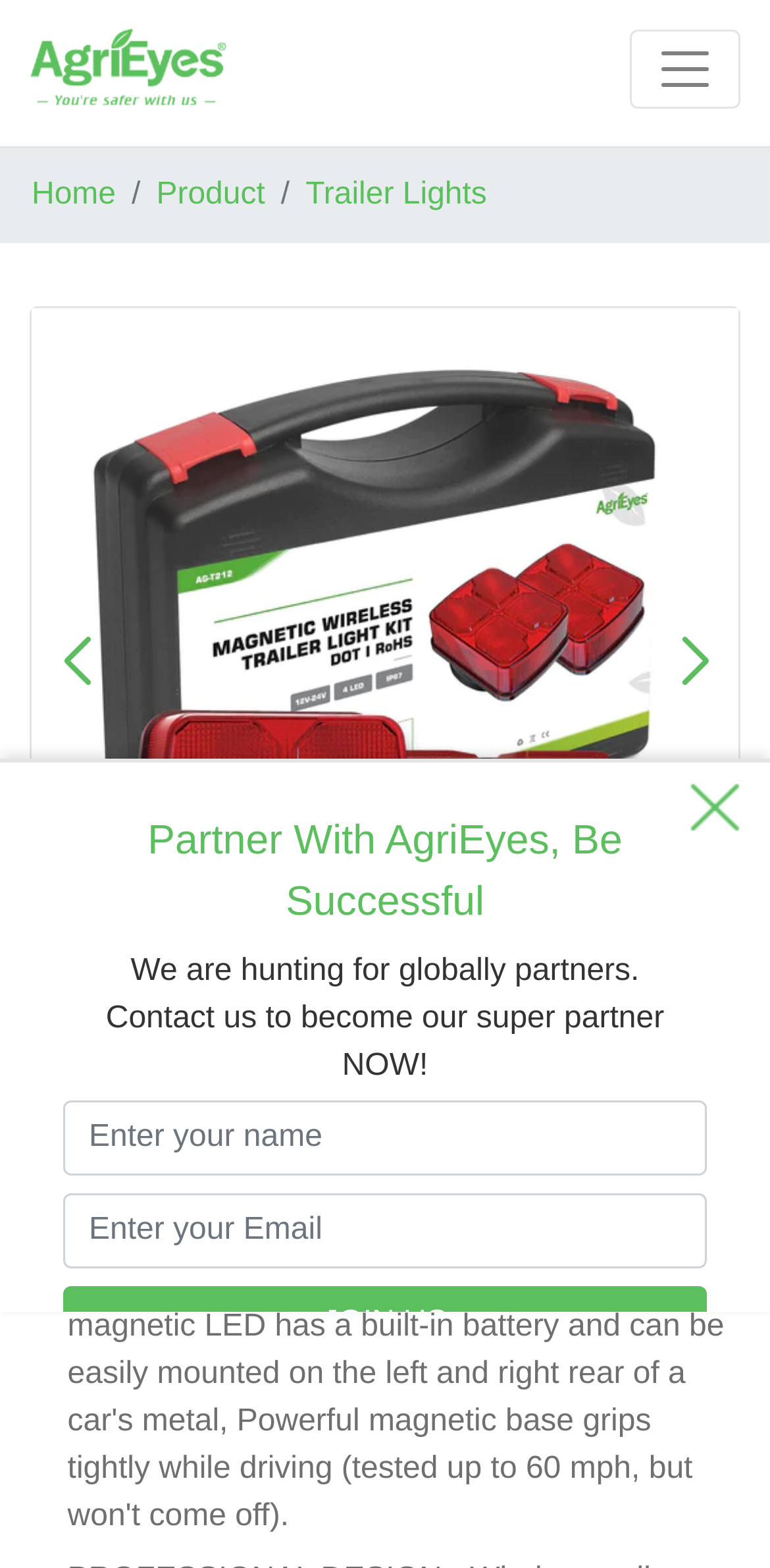Determine the bounding box coordinates for the HTML element mentioned in the following description: "Home". The coordinates should be a list of four floats ranging from 0 to 1, represented as [left, top, right, bottom].

[0.041, 0.114, 0.15, 0.135]